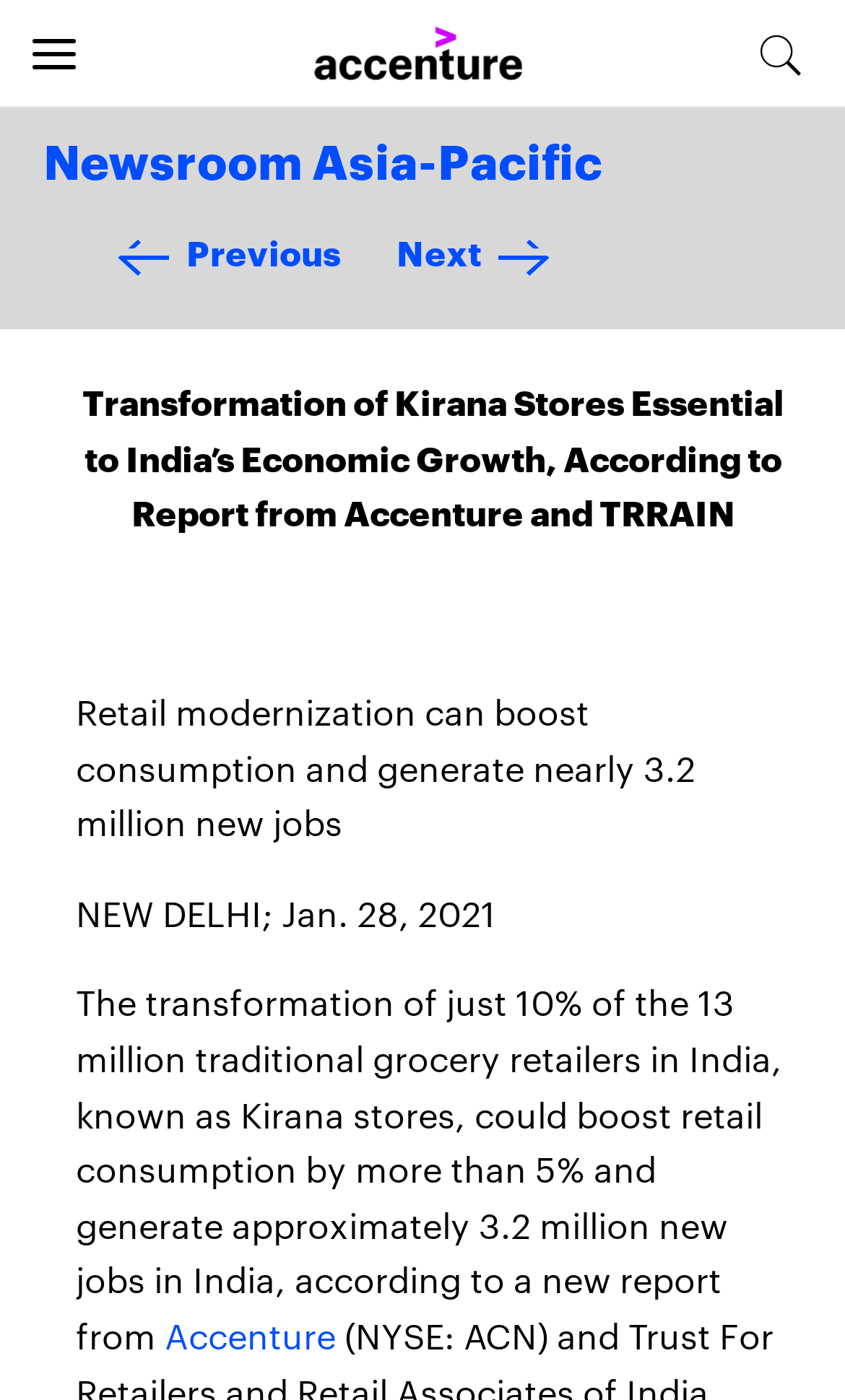Please find and generate the text of the main heading on the webpage.

Transformation of Kirana Stores Essential to India’s Economic Growth, According to Report from Accenture and TRRAIN